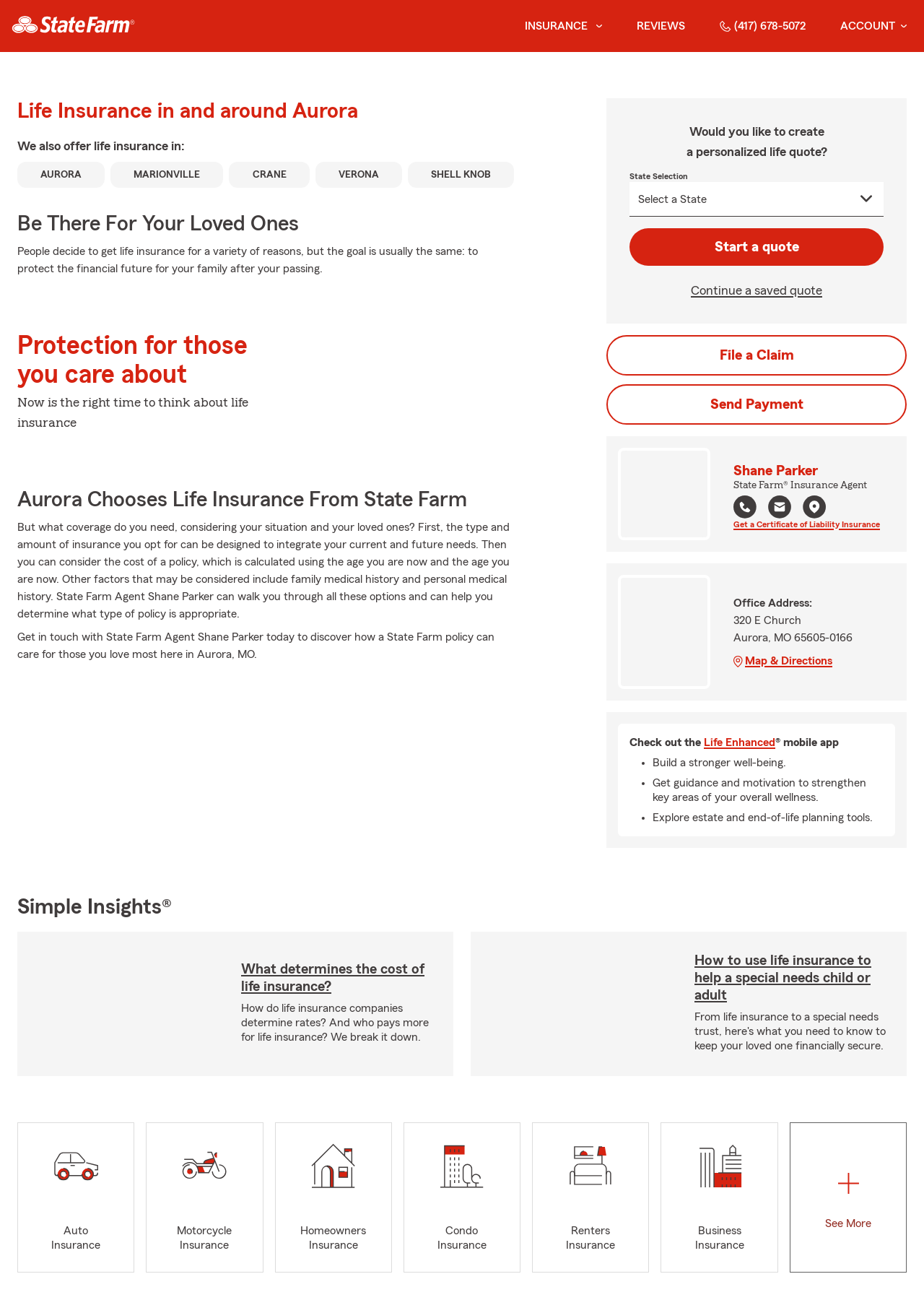Pinpoint the bounding box coordinates of the element to be clicked to execute the instruction: "Click the 'Start a quote' button".

[0.681, 0.174, 0.956, 0.202]